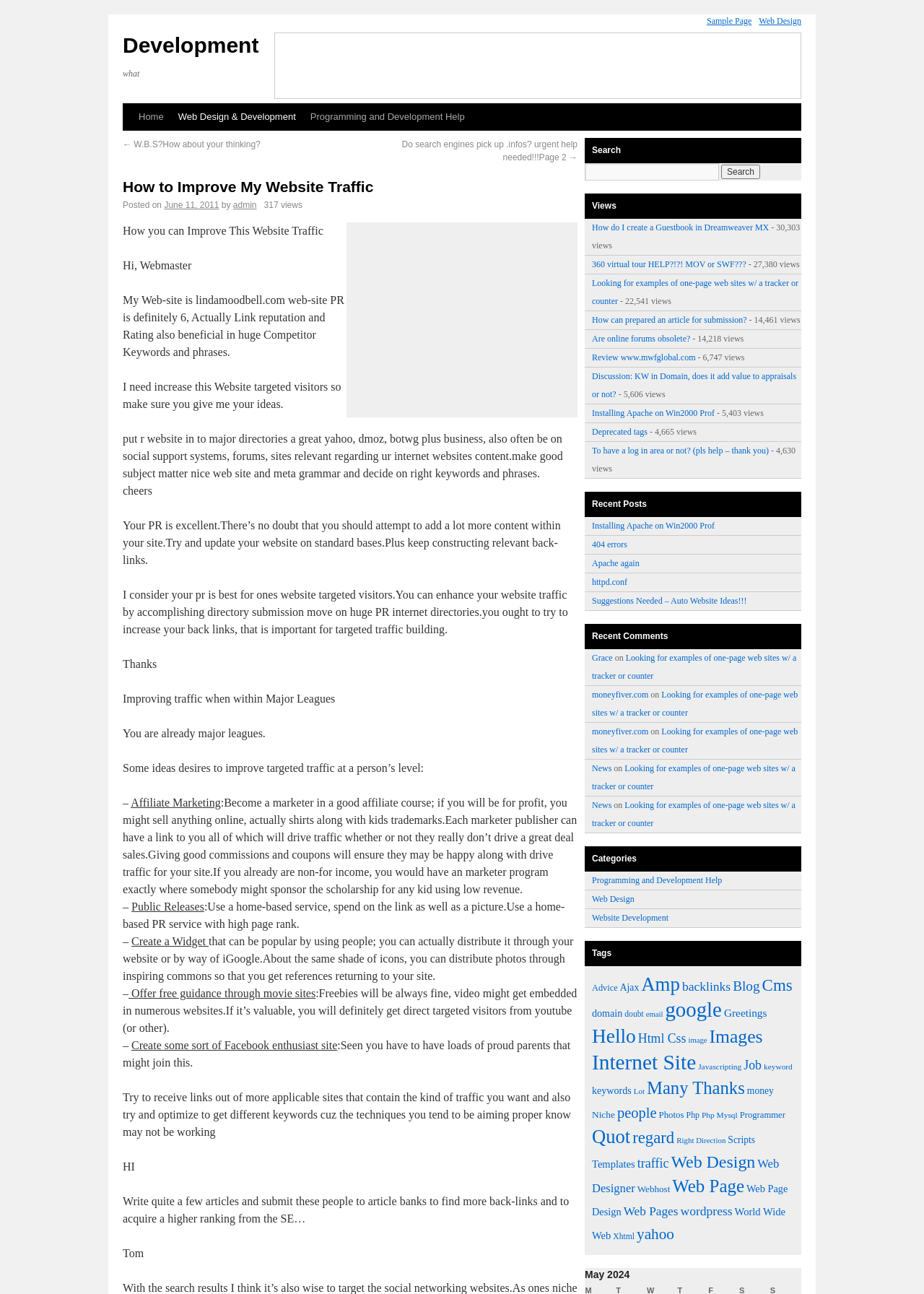Find the bounding box coordinates of the element's region that should be clicked in order to follow the given instruction: "Search for something". The coordinates should consist of four float numbers between 0 and 1, i.e., [left, top, right, bottom].

[0.633, 0.126, 0.867, 0.14]